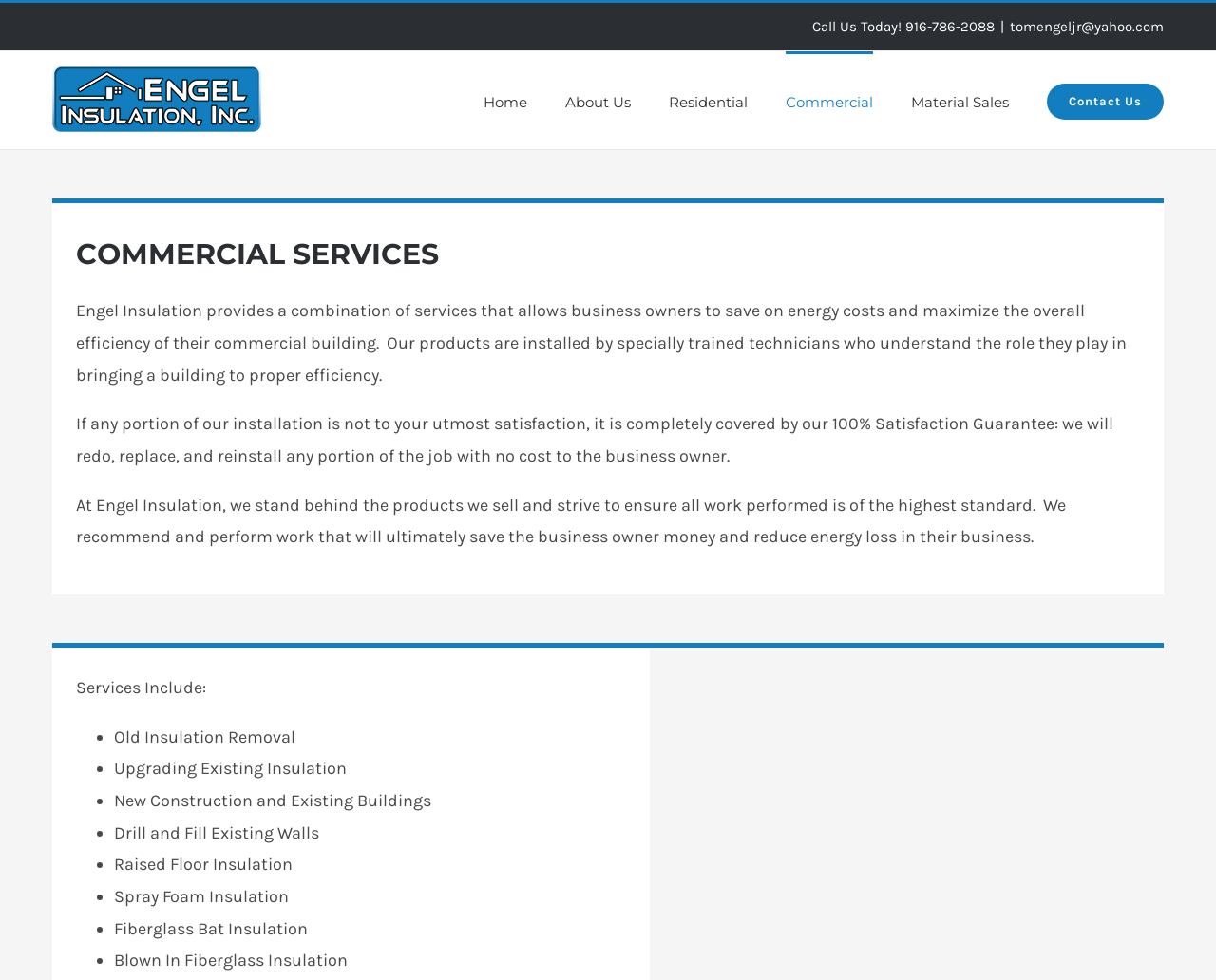Based on the element description "alt="Engel Insulation Logo"", predict the bounding box coordinates of the UI element.

[0.043, 0.067, 0.215, 0.135]